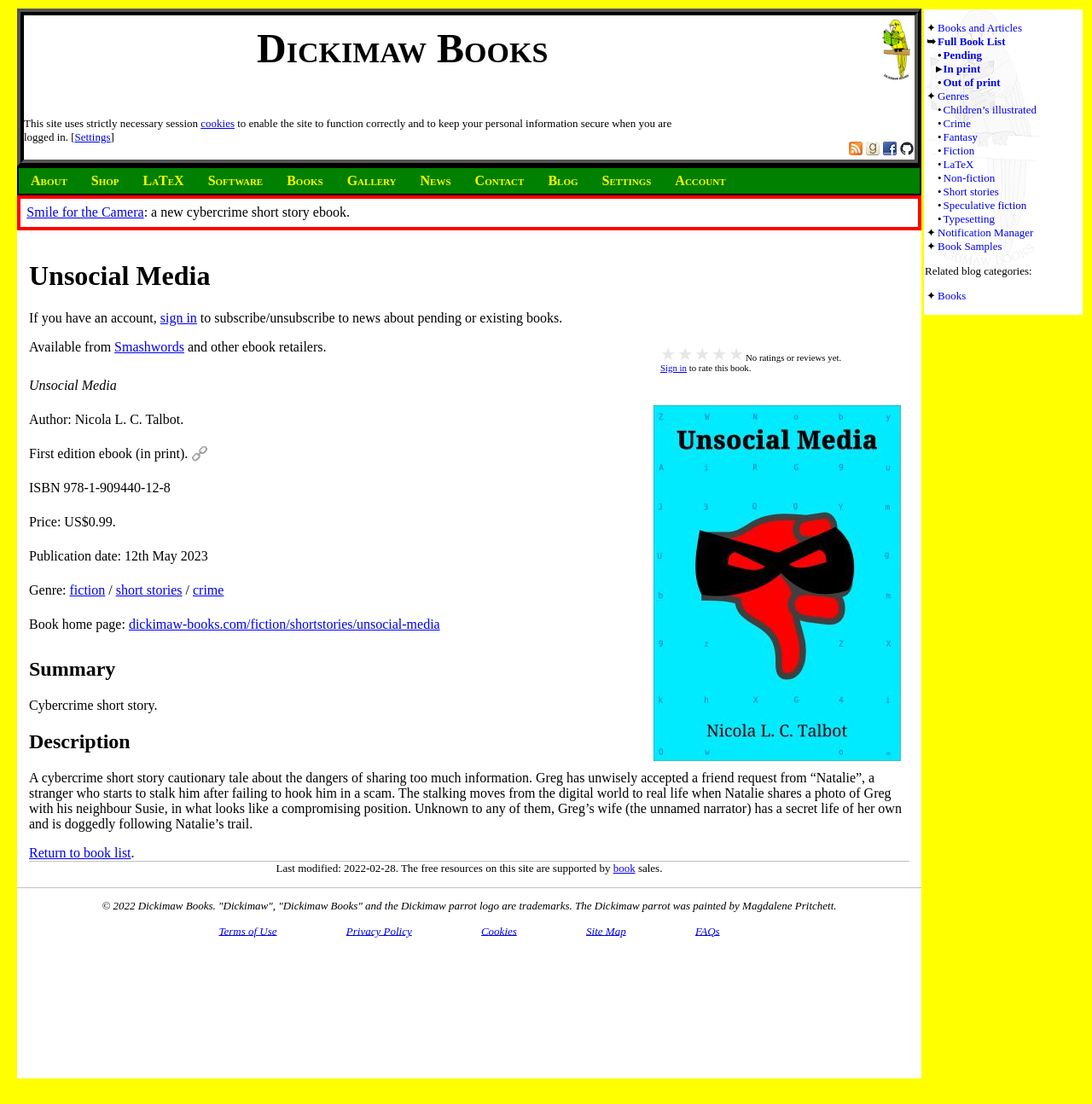Identify the bounding box coordinates of the area you need to click to perform the following instruction: "Click the 'About' link".

[0.022, 0.154, 0.074, 0.173]